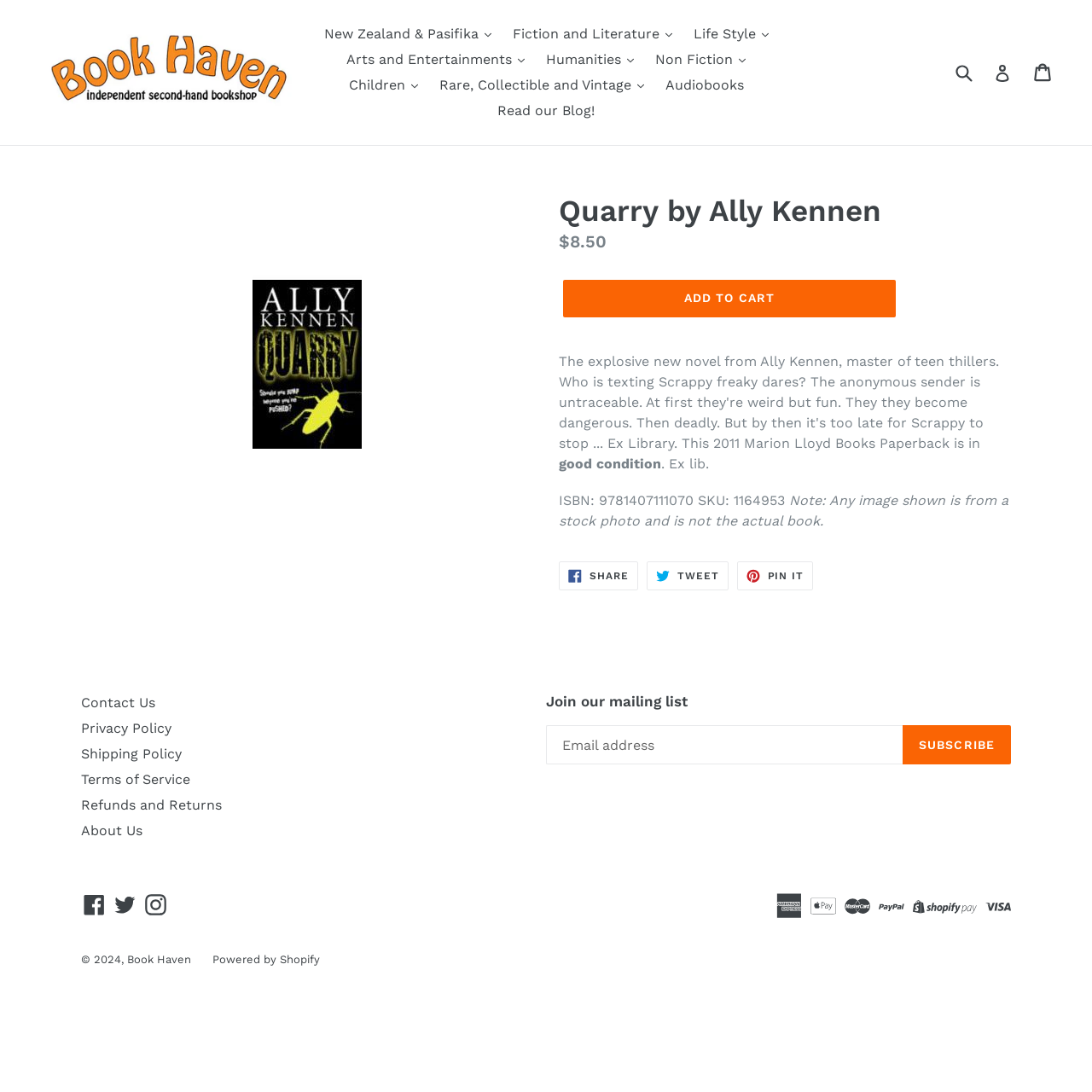Based on the element description Book Haven, identify the bounding box of the UI element in the given webpage screenshot. The coordinates should be in the format (top-left x, top-left y, bottom-right x, bottom-right y) and must be between 0 and 1.

[0.116, 0.873, 0.175, 0.885]